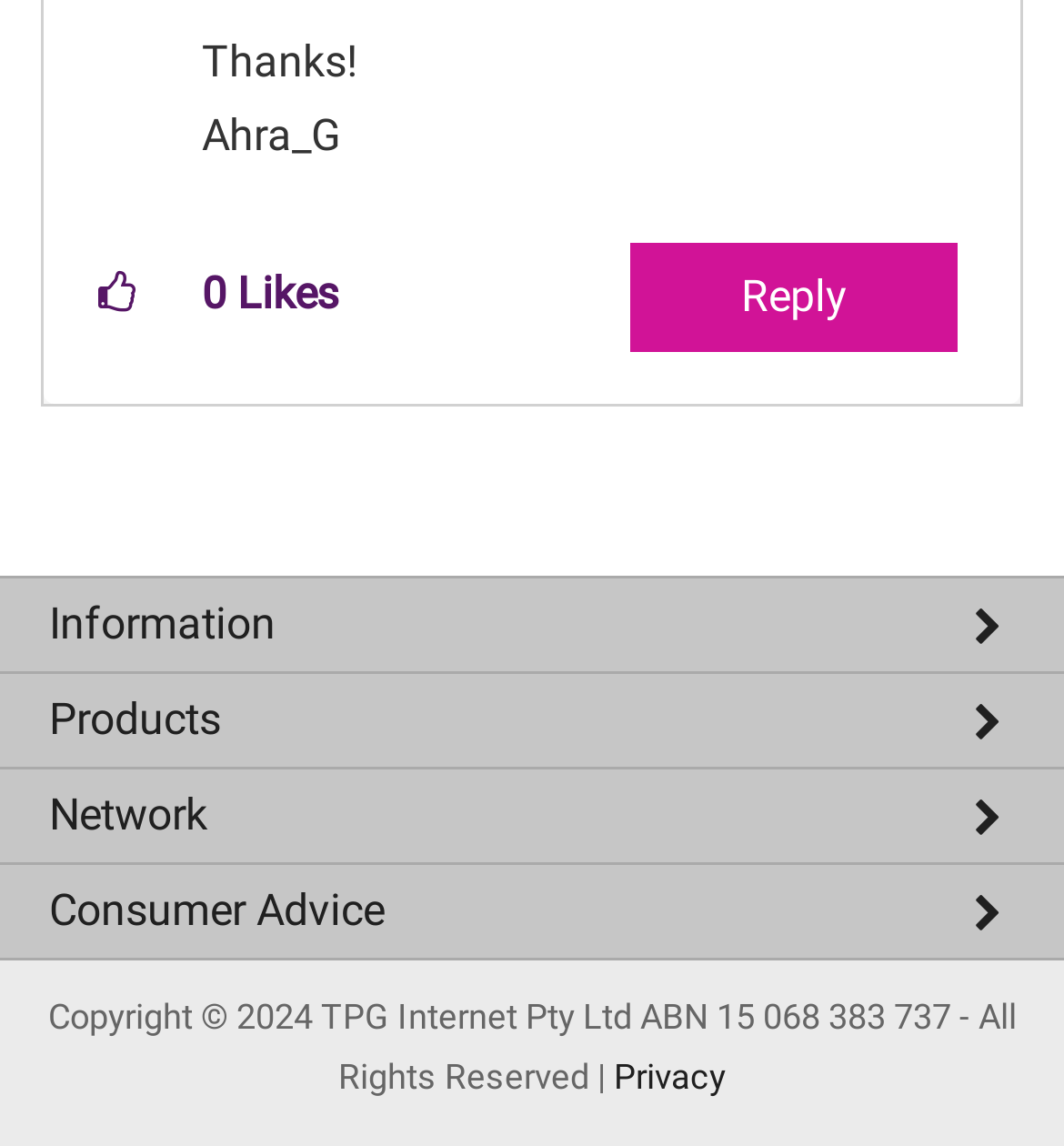Provide the bounding box coordinates of the area you need to click to execute the following instruction: "Click to give kudos to this post".

[0.062, 0.212, 0.159, 0.301]